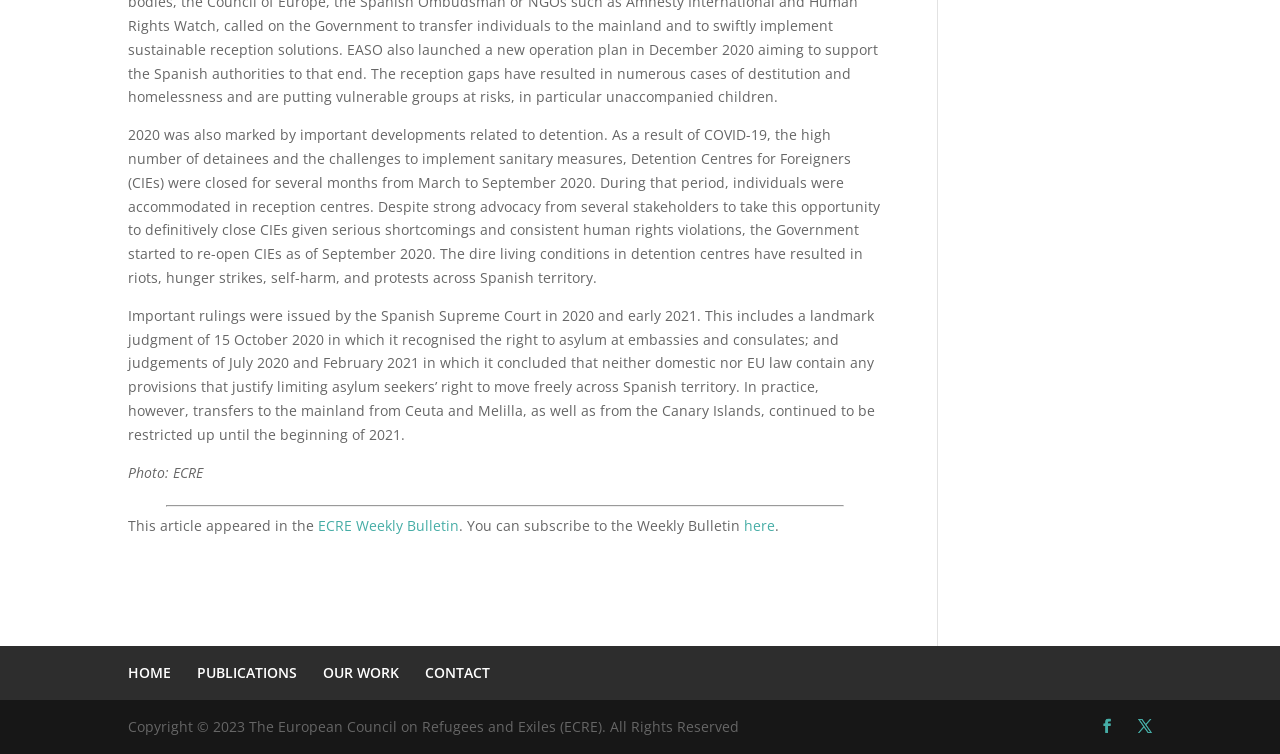Determine the bounding box coordinates of the region I should click to achieve the following instruction: "read ECRE Weekly Bulletin". Ensure the bounding box coordinates are four float numbers between 0 and 1, i.e., [left, top, right, bottom].

[0.248, 0.685, 0.359, 0.71]